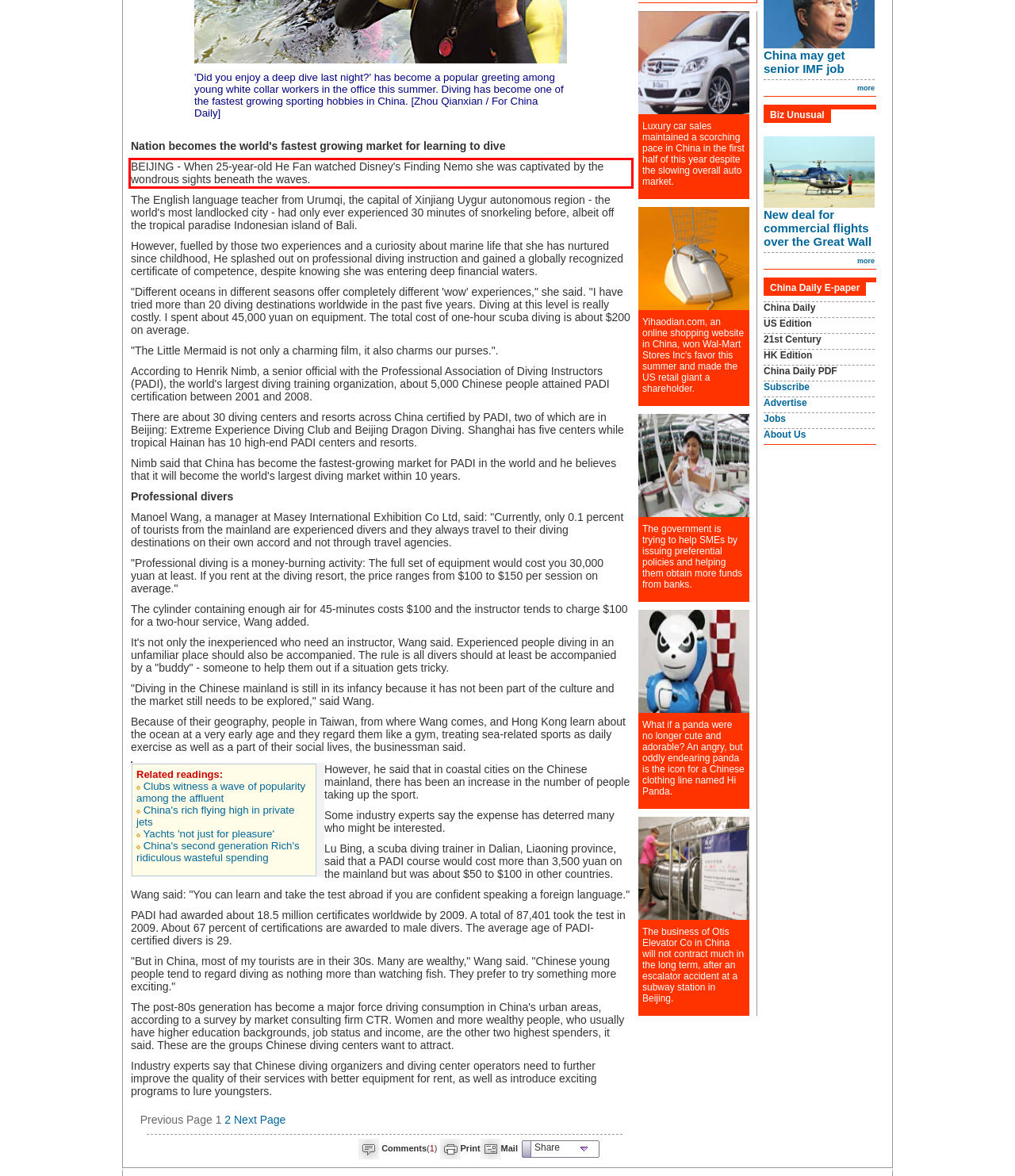Please identify and extract the text from the UI element that is surrounded by a red bounding box in the provided webpage screenshot.

BEIJING - When 25-year-old He Fan watched Disney's Finding Nemo she was captivated by the wondrous sights beneath the waves.